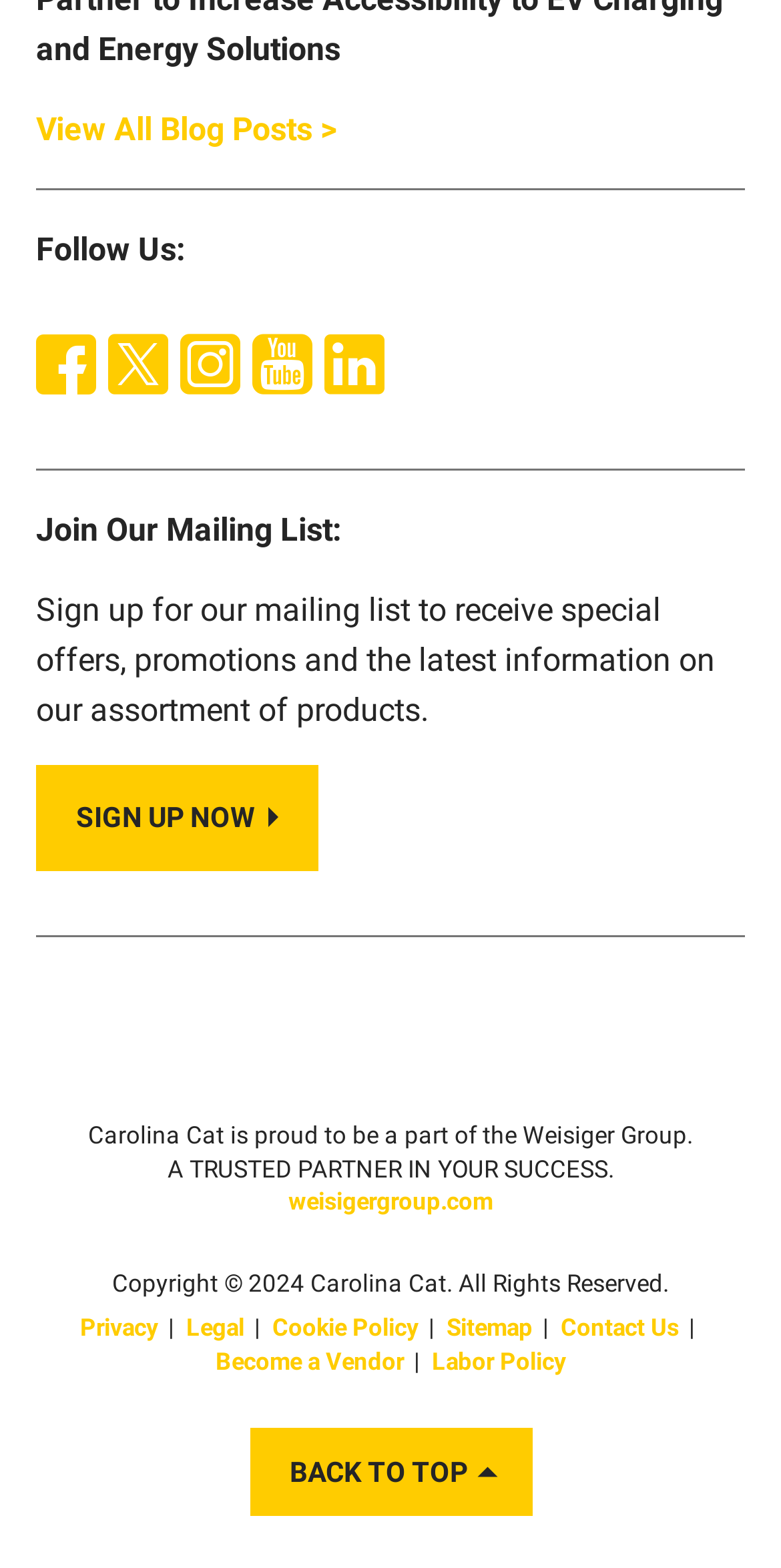Could you locate the bounding box coordinates for the section that should be clicked to accomplish this task: "Visit the Weisiger Group website".

[0.369, 0.758, 0.631, 0.776]